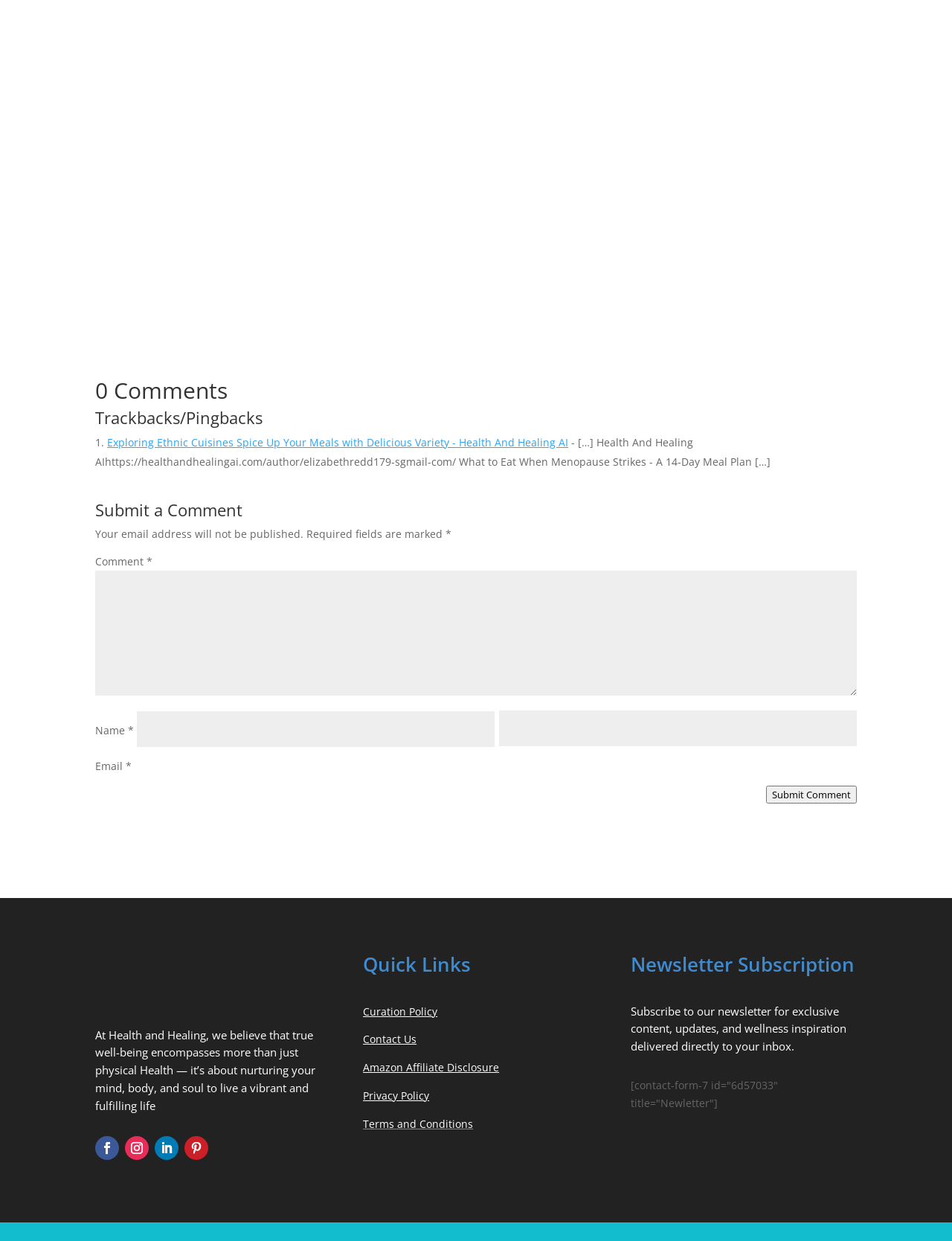Locate the bounding box coordinates of the element that needs to be clicked to carry out the instruction: "Enter your name in the 'Name' field". The coordinates should be given as four float numbers ranging from 0 to 1, i.e., [left, top, right, bottom].

[0.144, 0.573, 0.52, 0.602]